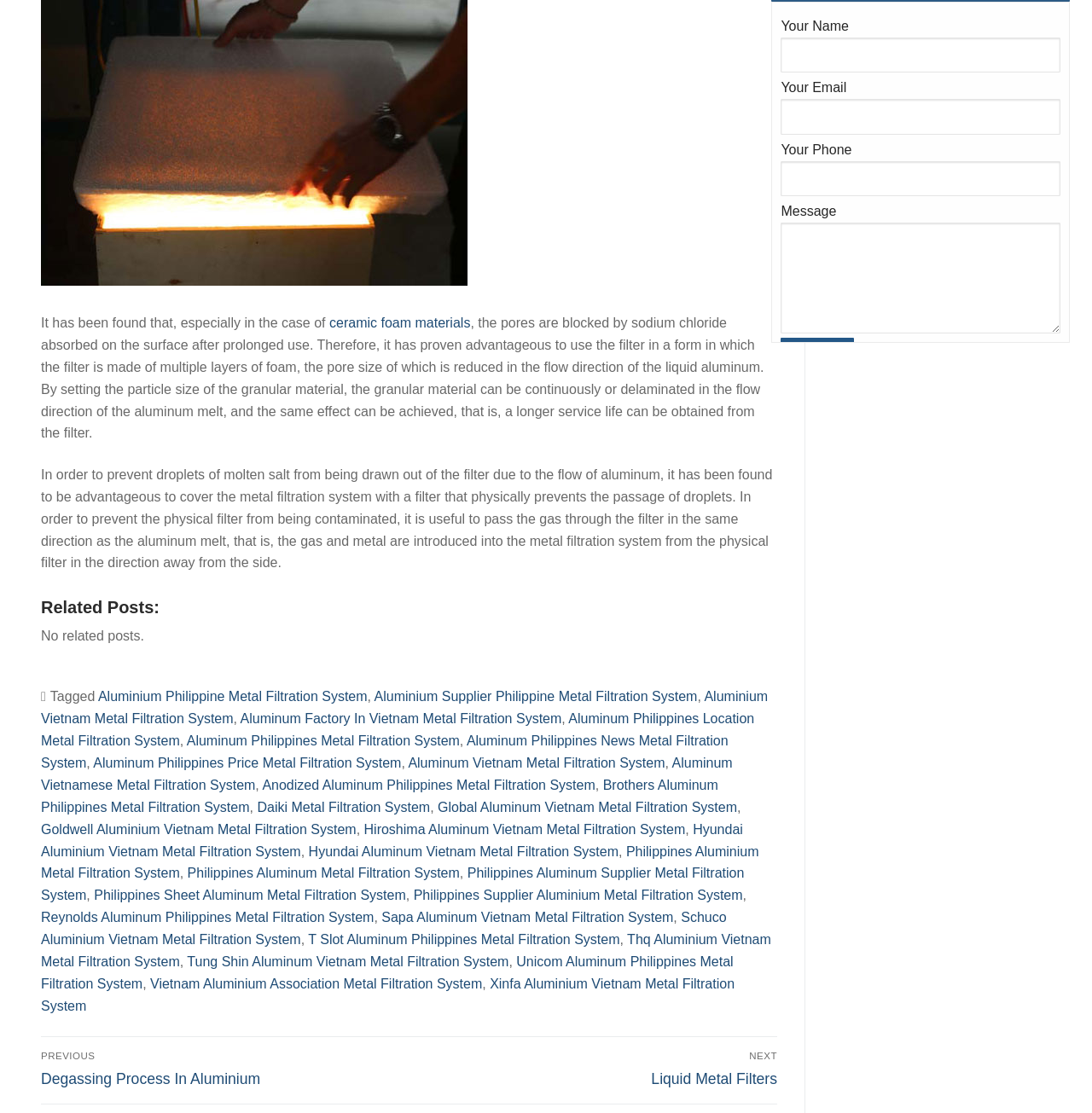What is the purpose of the 'Related Posts' section?
Please answer using one word or phrase, based on the screenshot.

To show related posts